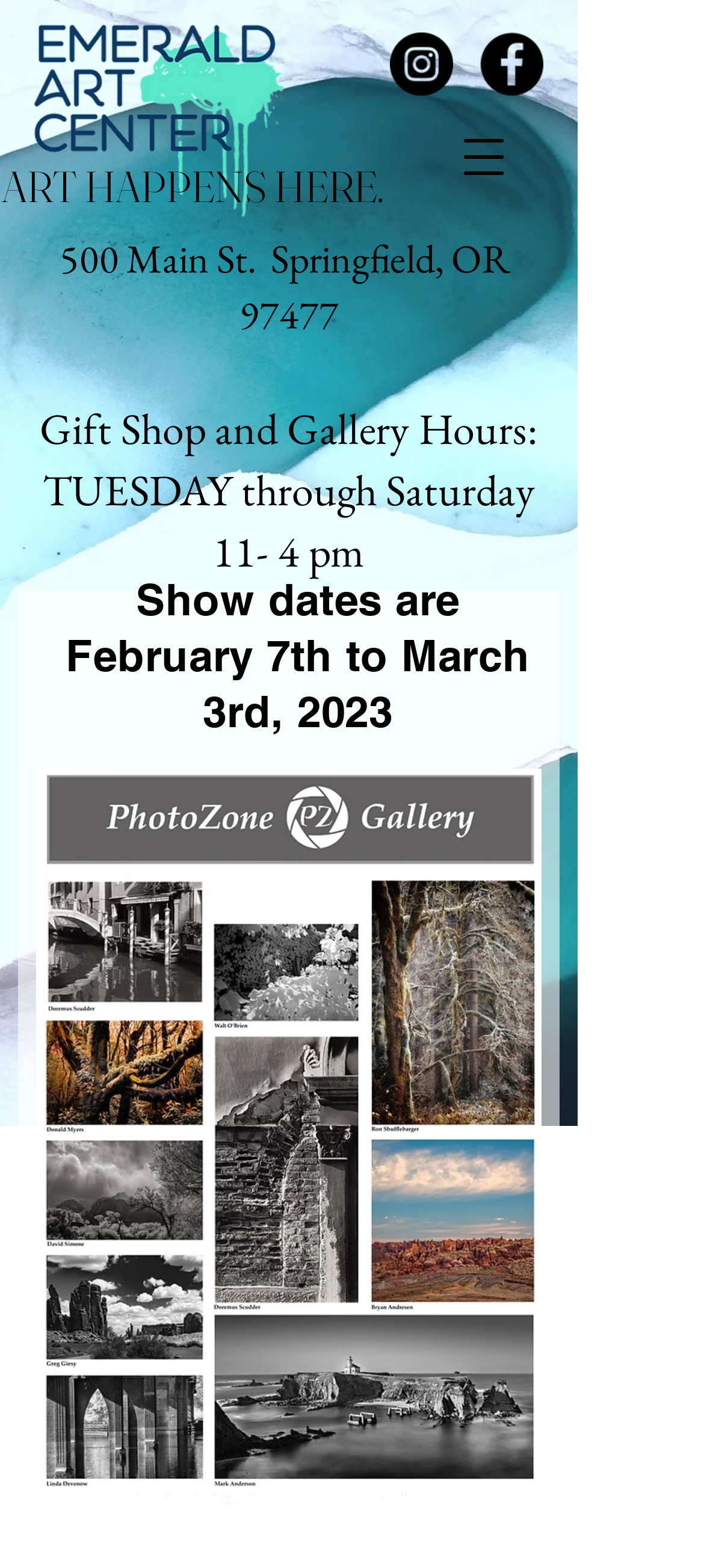What is the slogan of EmeraldArtCenter?
Examine the screenshot and reply with a single word or phrase.

ART HAPPENS HERE.